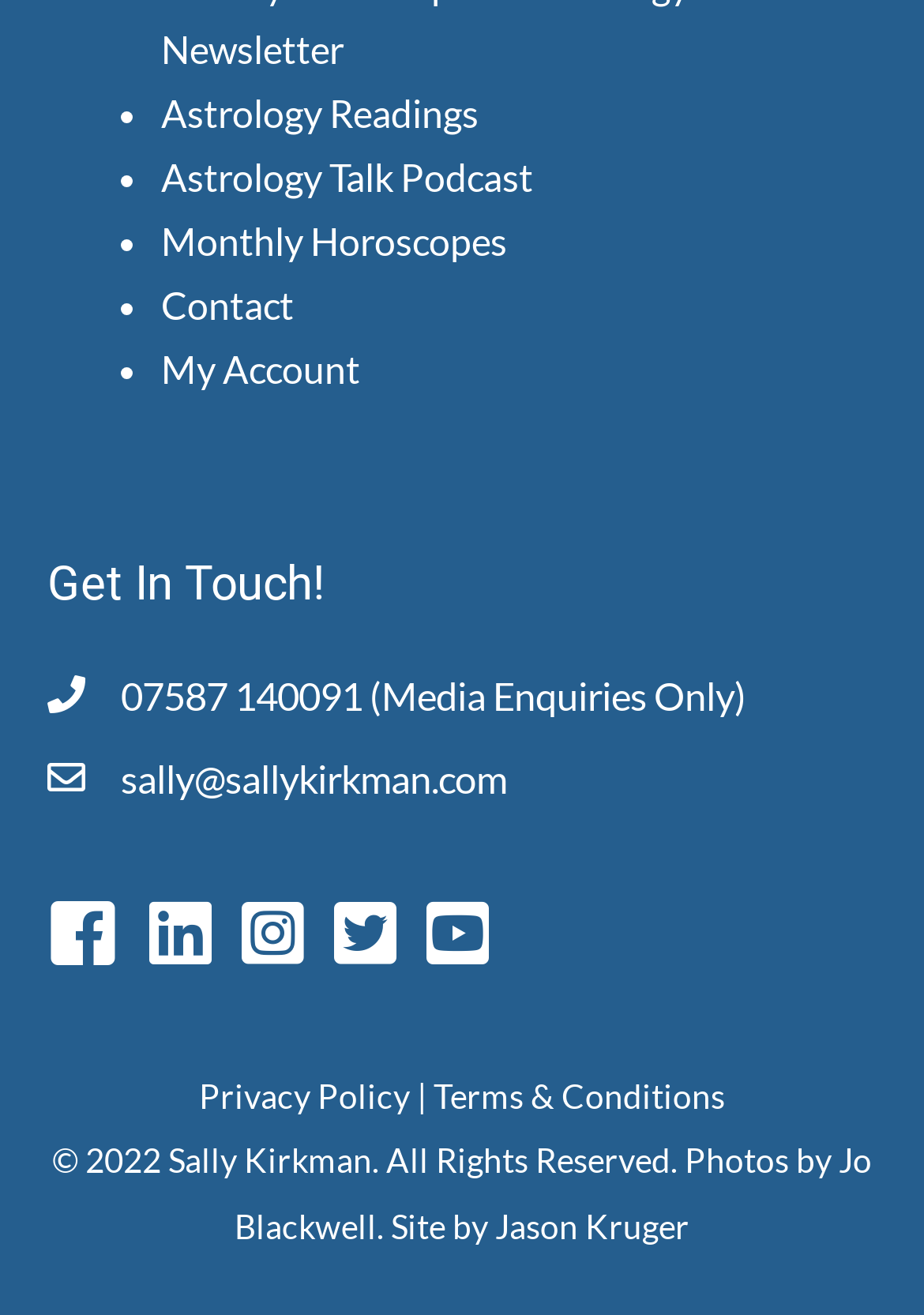Please find the bounding box coordinates of the section that needs to be clicked to achieve this instruction: "Check the Privacy Policy".

[0.215, 0.819, 0.444, 0.849]